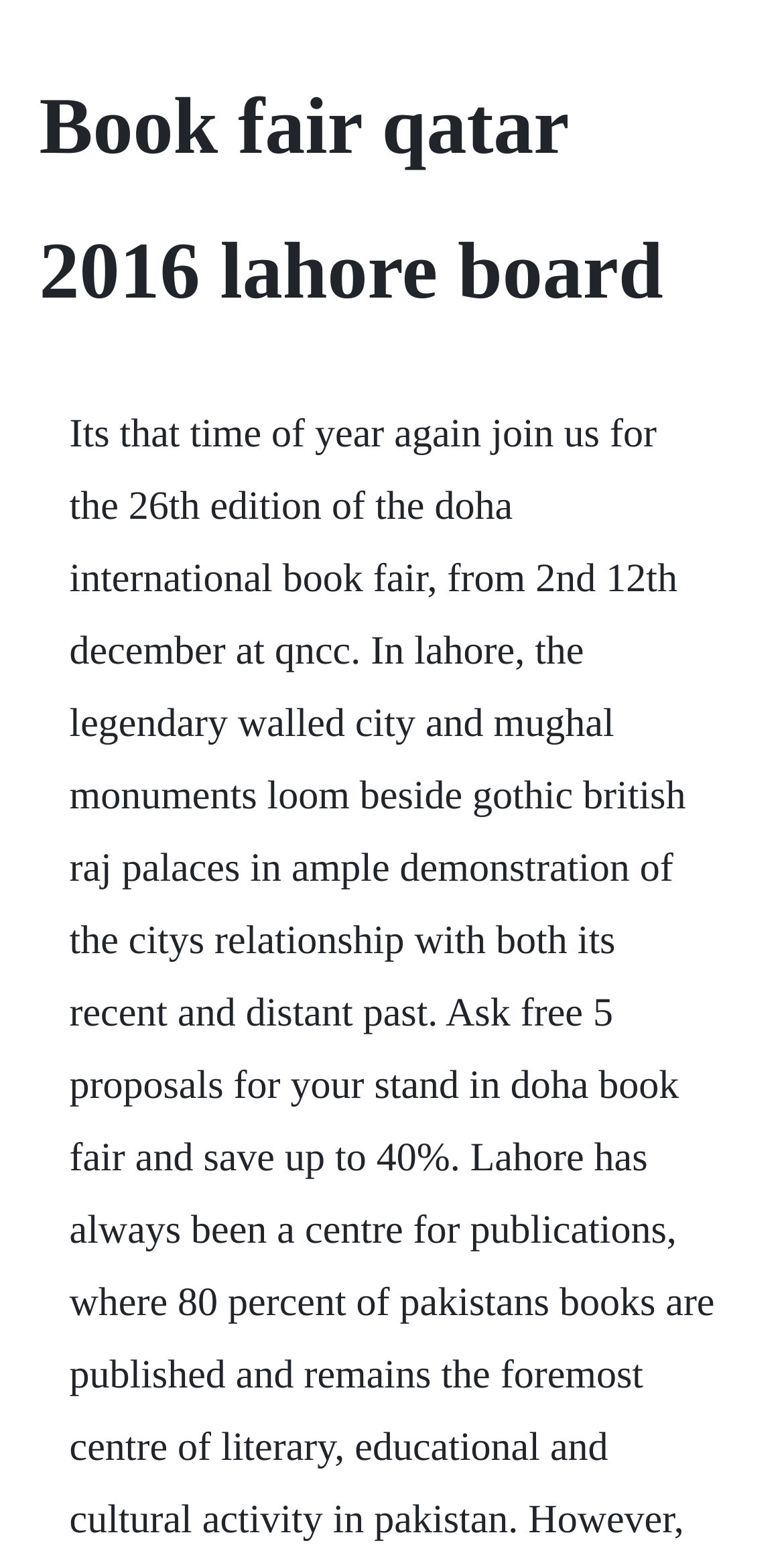Identify and provide the text of the main header on the webpage.

Book fair qatar 2016 lahore board